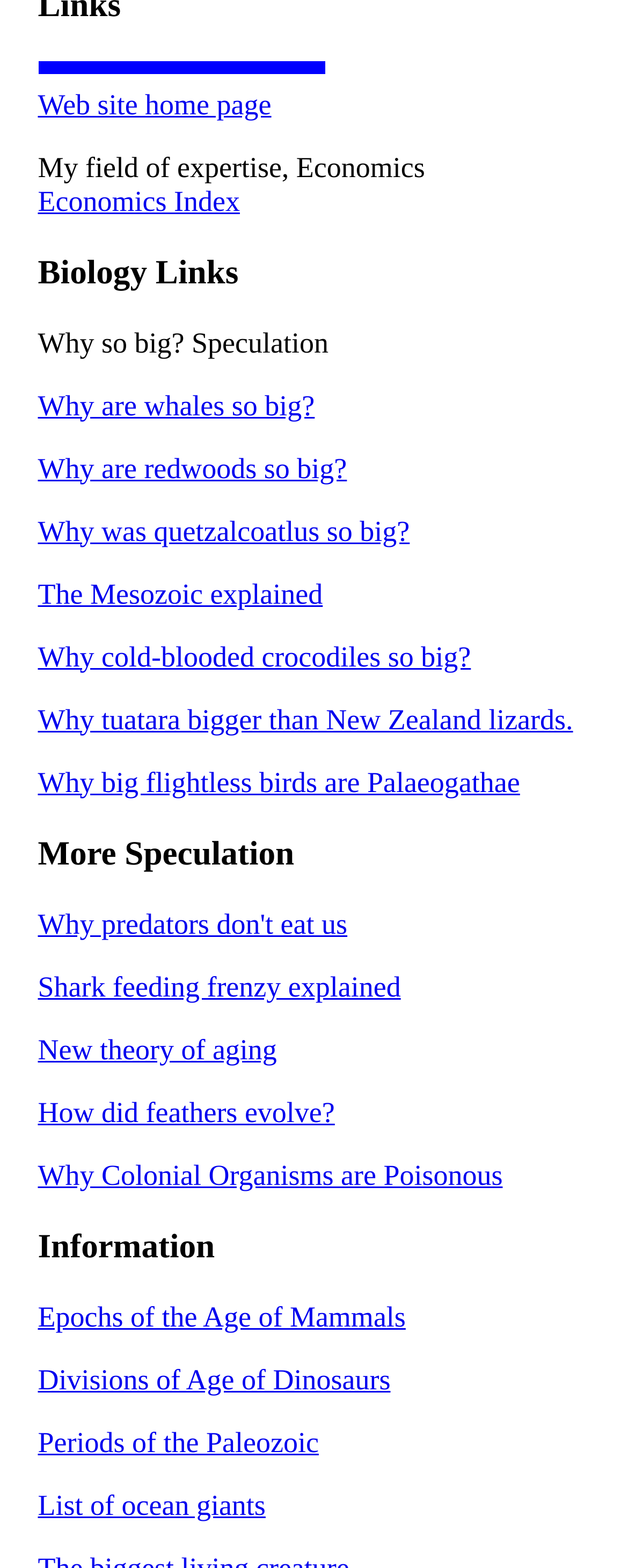Please give a short response to the question using one word or a phrase:
What is the topic of the links under the 'Biology Links' heading?

Size of living organisms